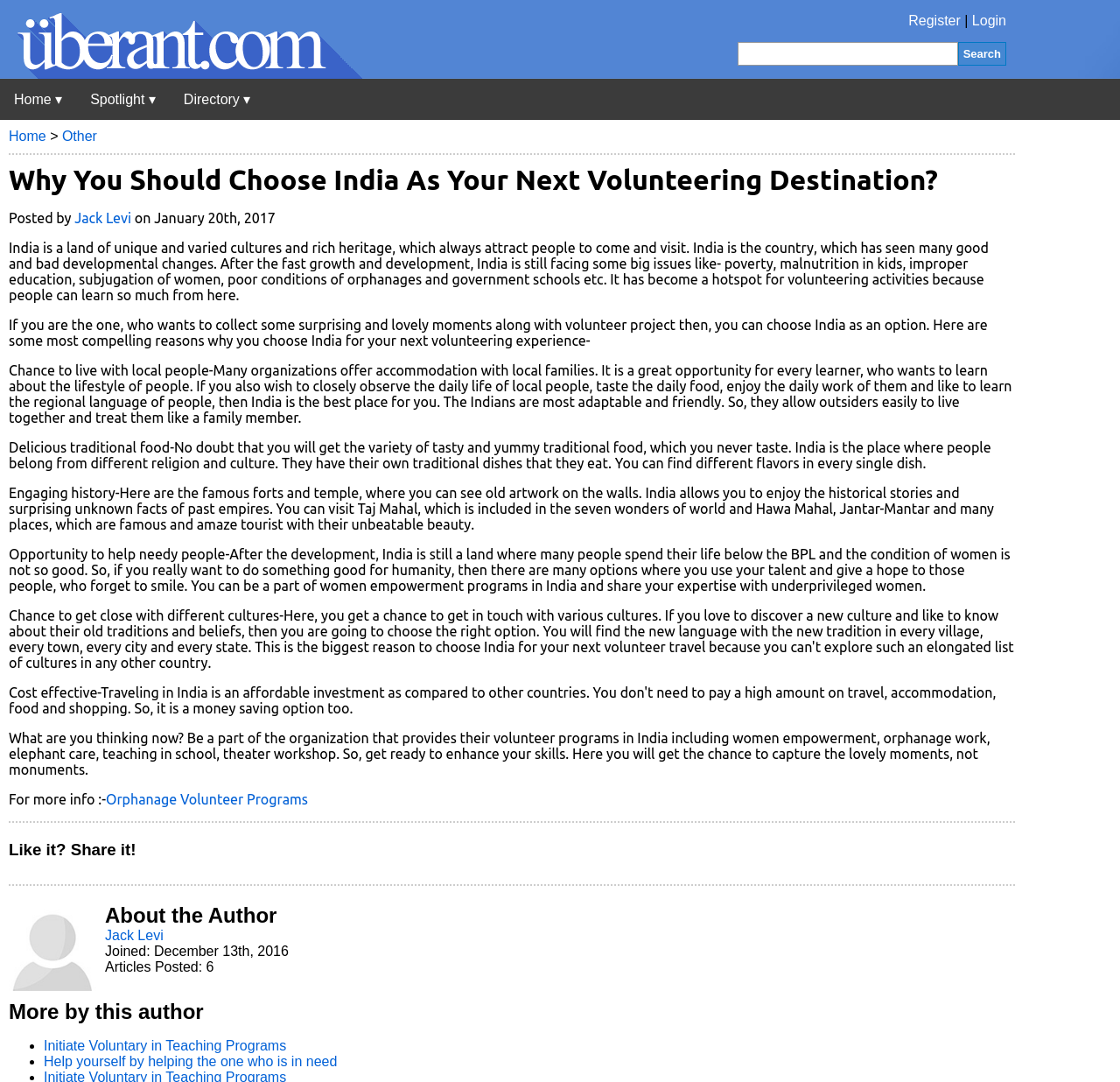Determine the bounding box coordinates for the area that needs to be clicked to fulfill this task: "Register for an account". The coordinates must be given as four float numbers between 0 and 1, i.e., [left, top, right, bottom].

[0.811, 0.012, 0.858, 0.026]